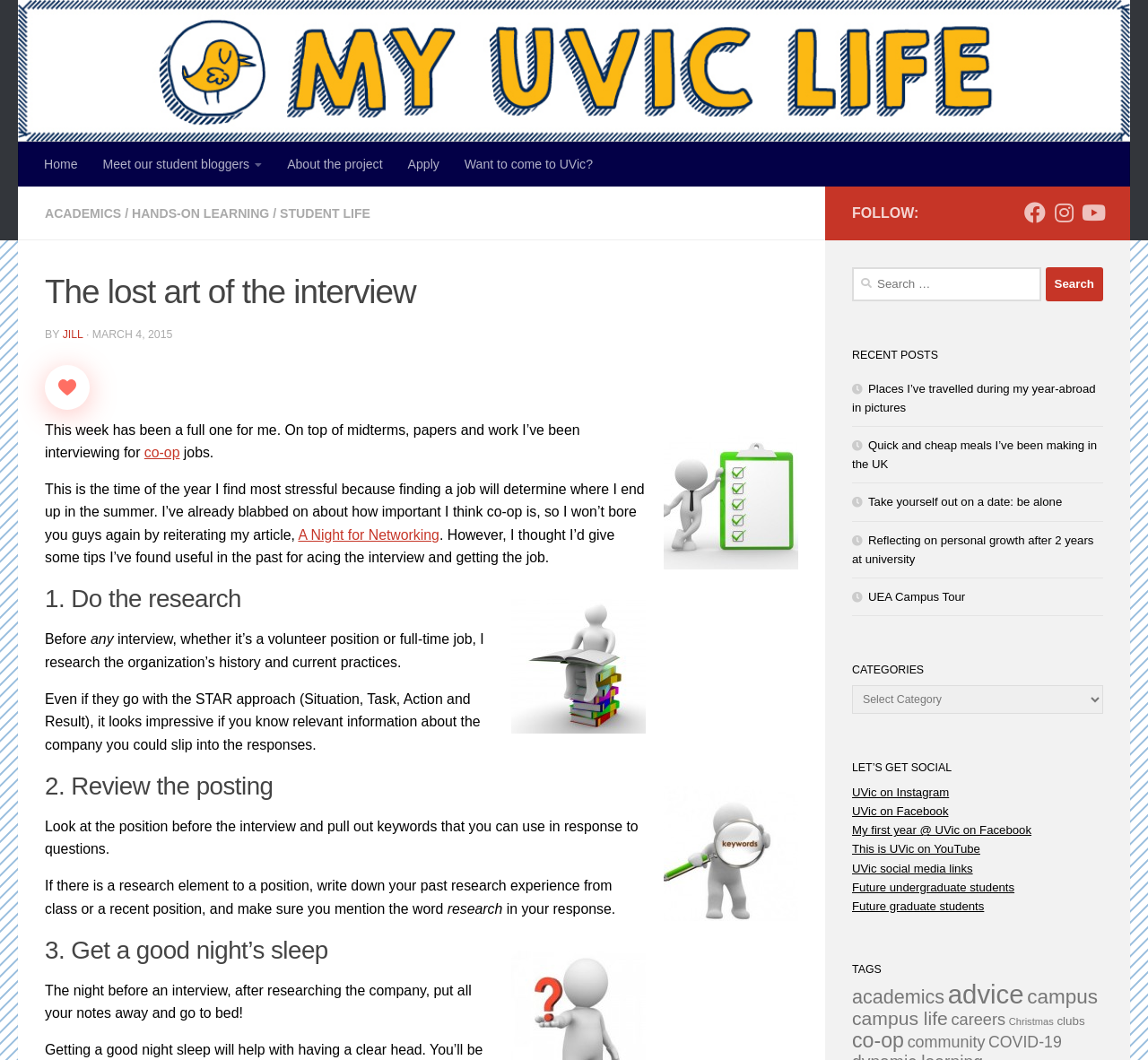Locate the primary headline on the webpage and provide its text.

The lost art of the interview